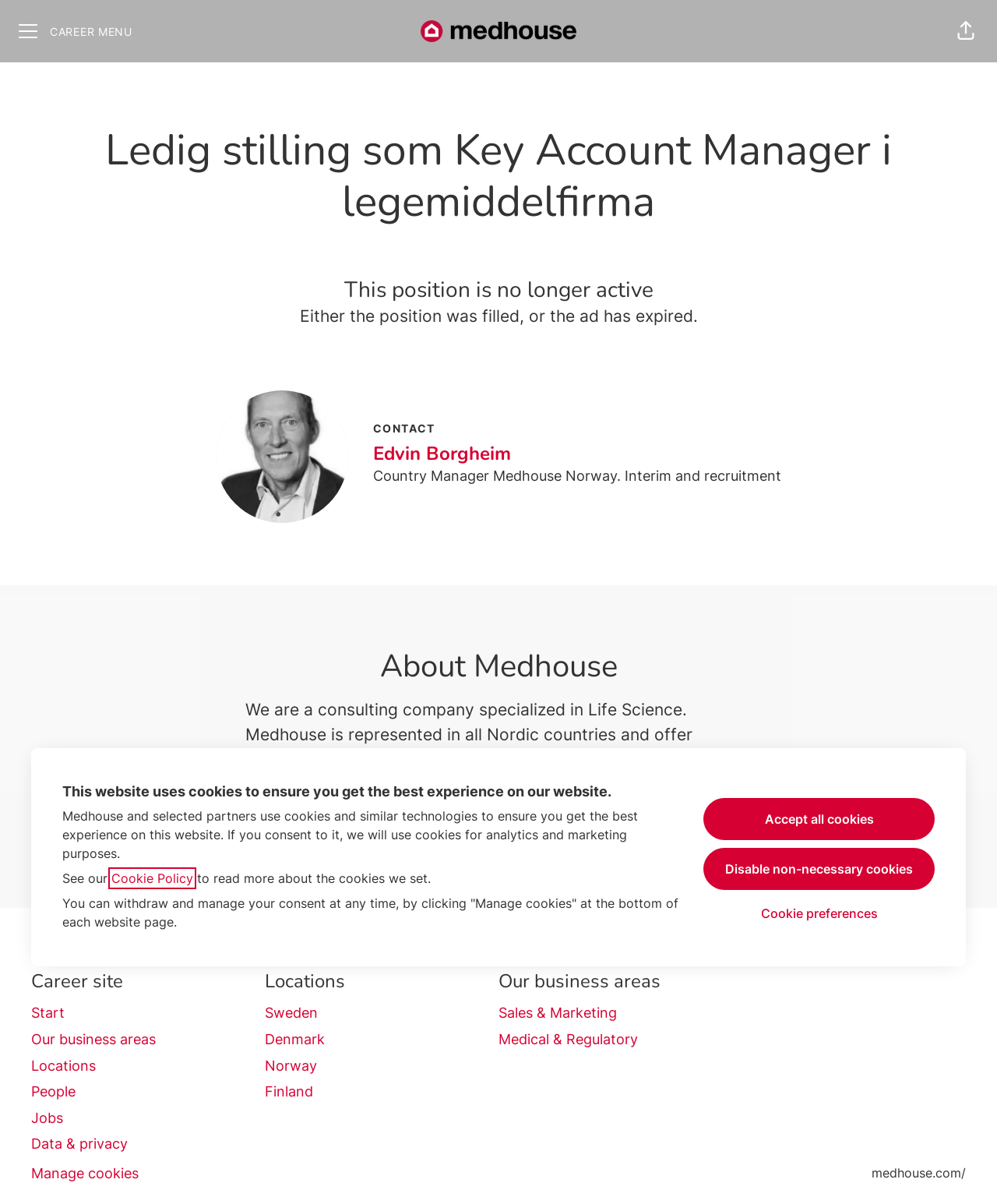What is the position being offered?
By examining the image, provide a one-word or phrase answer.

Key Account Manager